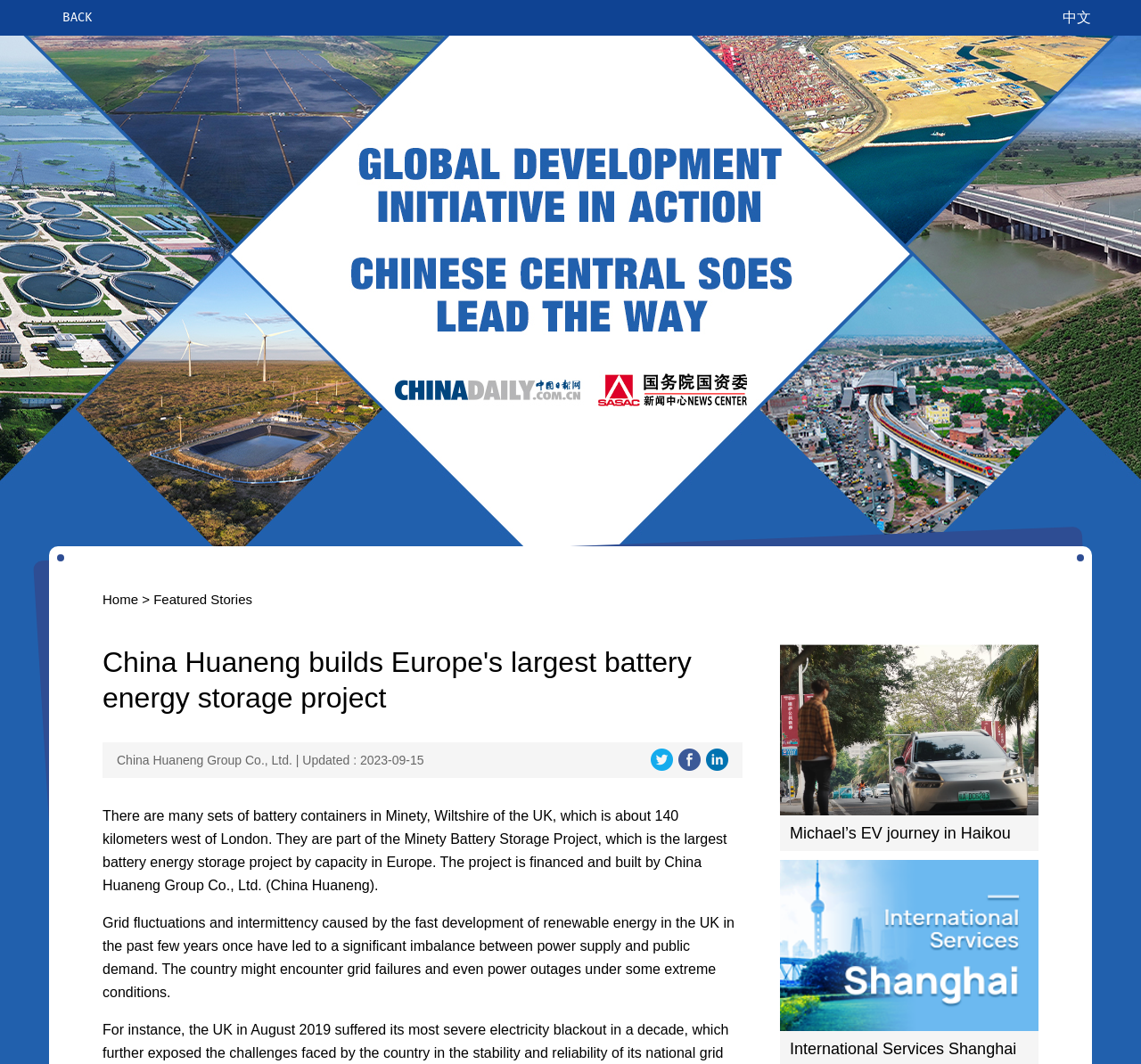Provide the bounding box coordinates of the area you need to click to execute the following instruction: "read featured stories".

[0.134, 0.556, 0.221, 0.57]